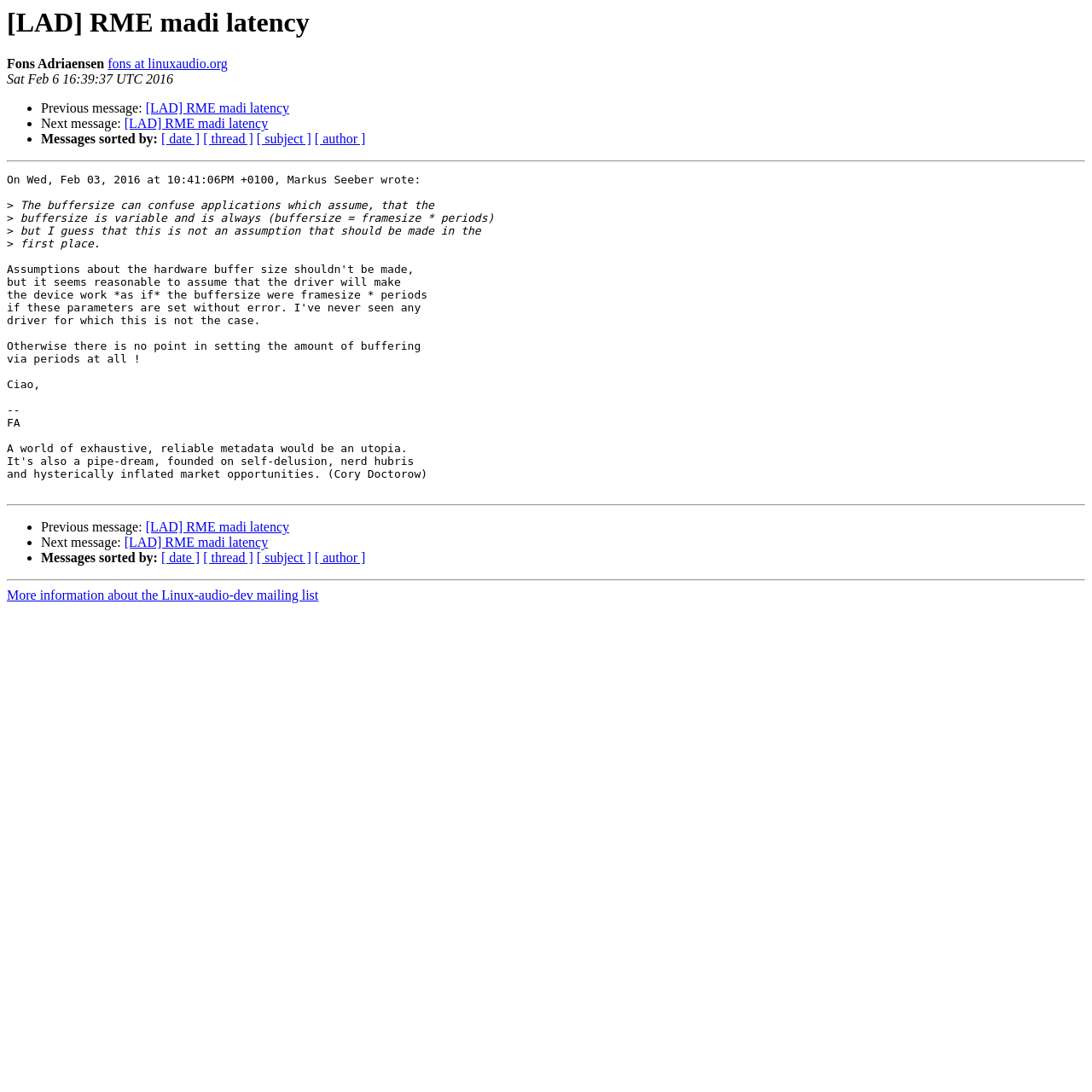Kindly determine the bounding box coordinates for the clickable area to achieve the given instruction: "Visit Fons Adriaensen's homepage".

[0.099, 0.052, 0.208, 0.065]